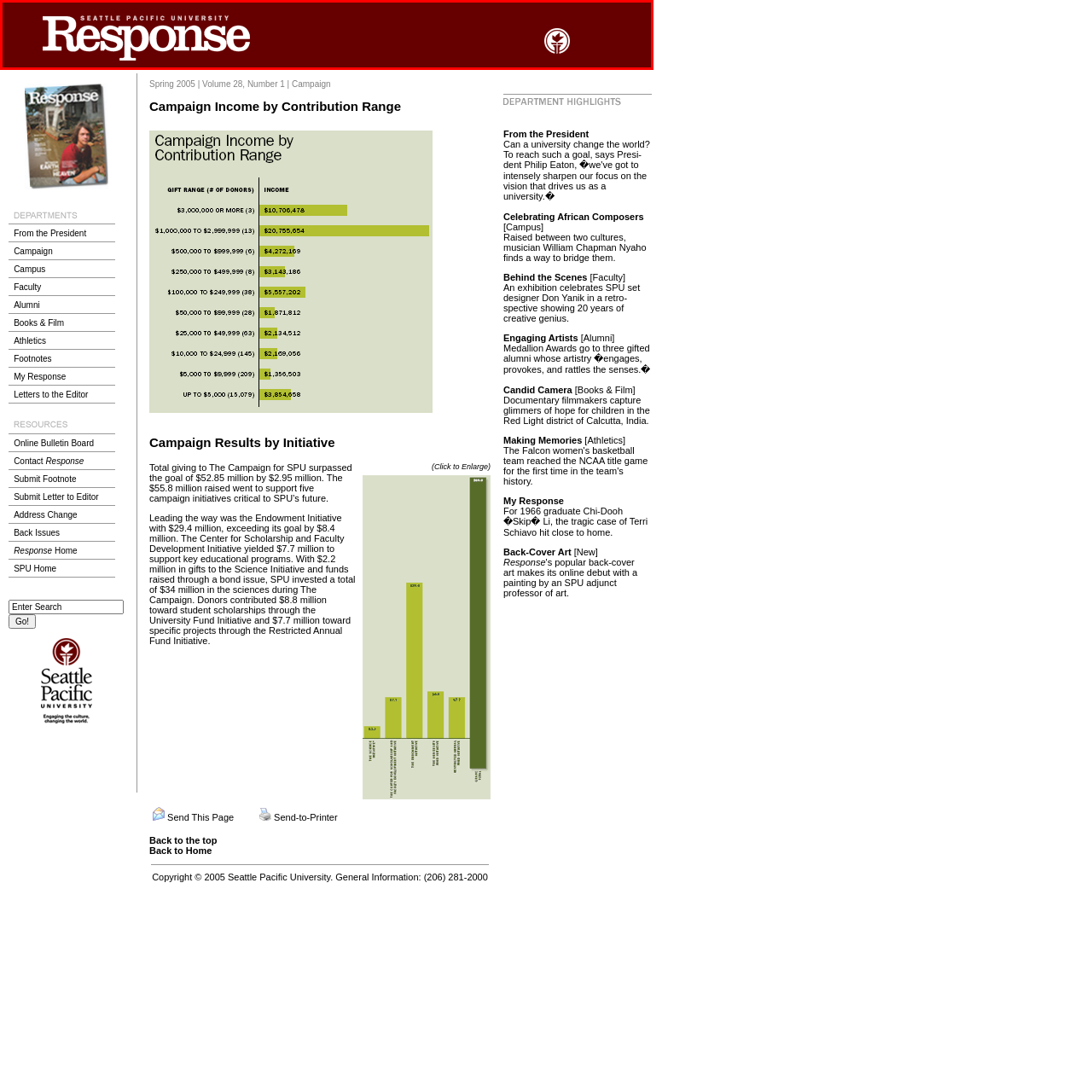Look at the image segment within the red box, What shape is the emblem on the right side of the header? Give a brief response in one word or phrase.

Circular